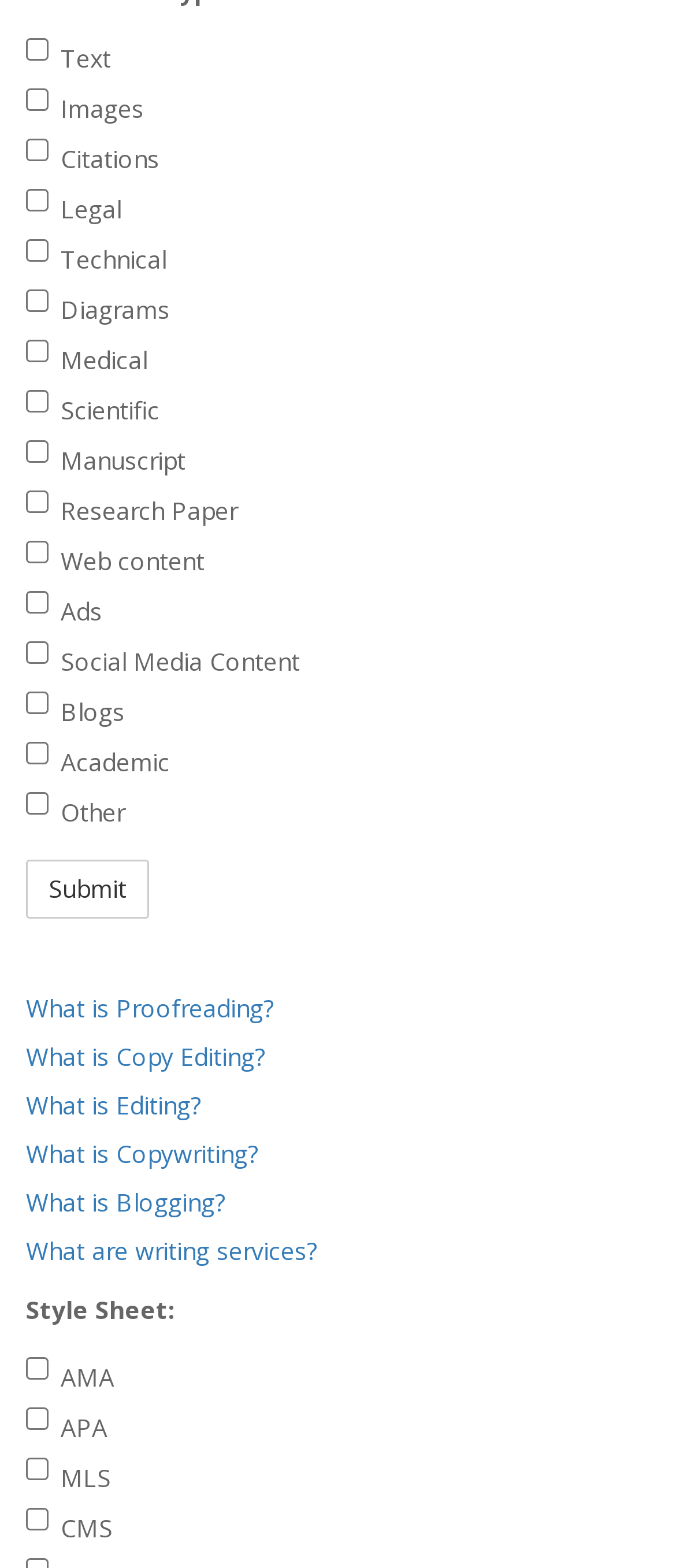Determine the bounding box coordinates of the clickable region to carry out the instruction: "Click the 'Submit' button".

[0.038, 0.548, 0.221, 0.586]